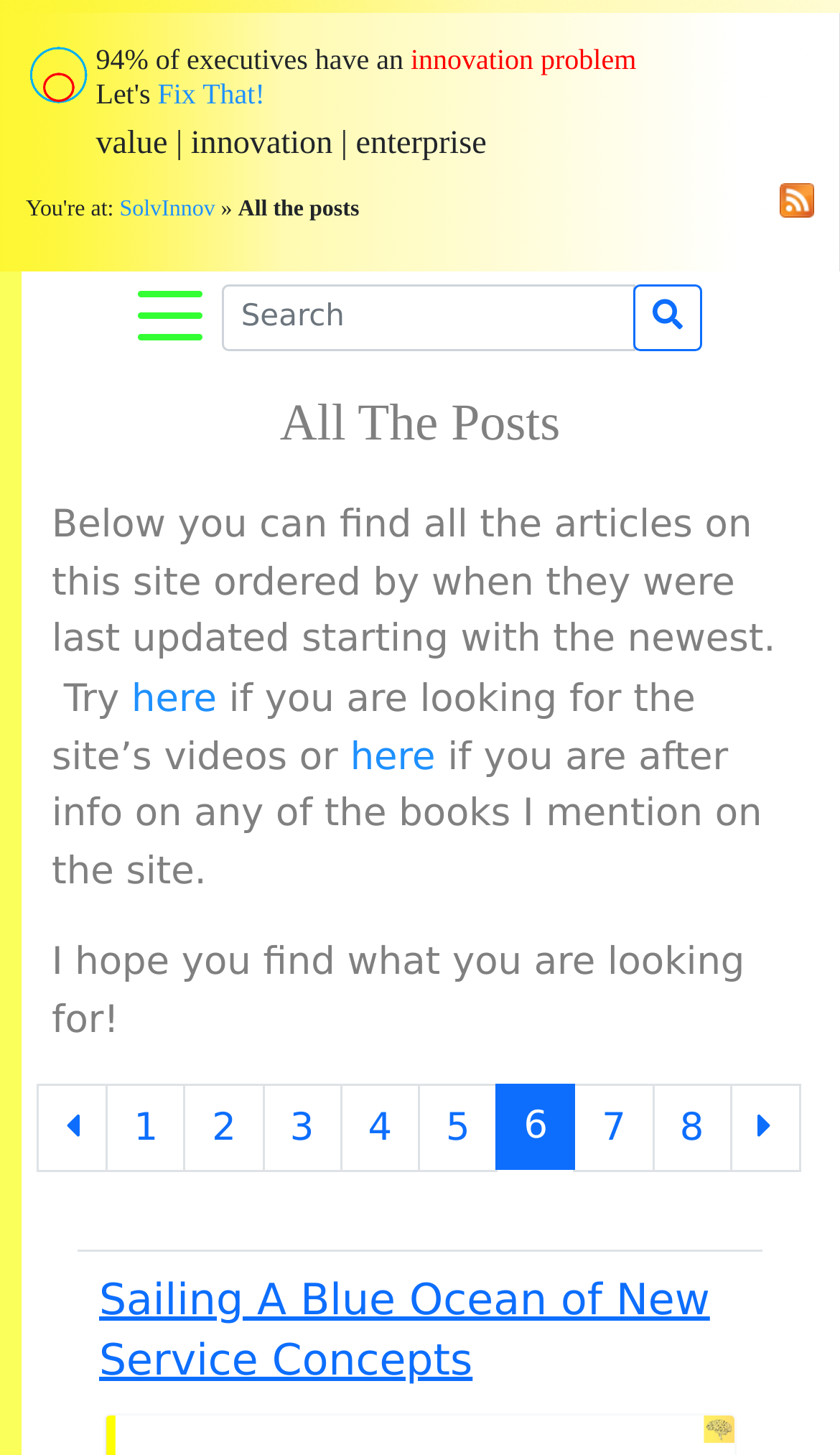Using the provided element description, identify the bounding box coordinates as (top-left x, top-left y, bottom-right x, bottom-right y). Ensure all values are between 0 and 1. Description: Page 8

[0.776, 0.745, 0.871, 0.806]